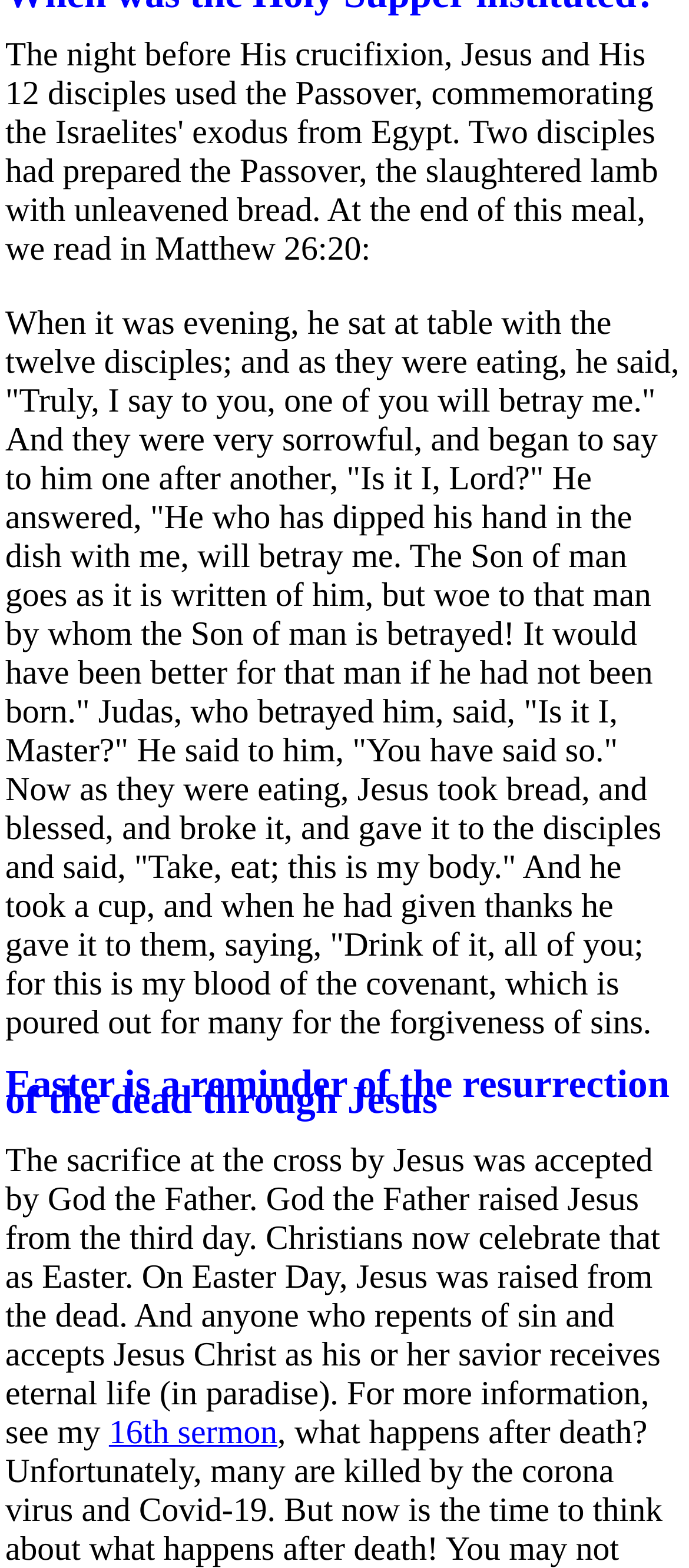Determine the bounding box coordinates of the UI element that matches the following description: "16th sermon". The coordinates should be four float numbers between 0 and 1 in the format [left, top, right, bottom].

[0.158, 0.902, 0.403, 0.926]